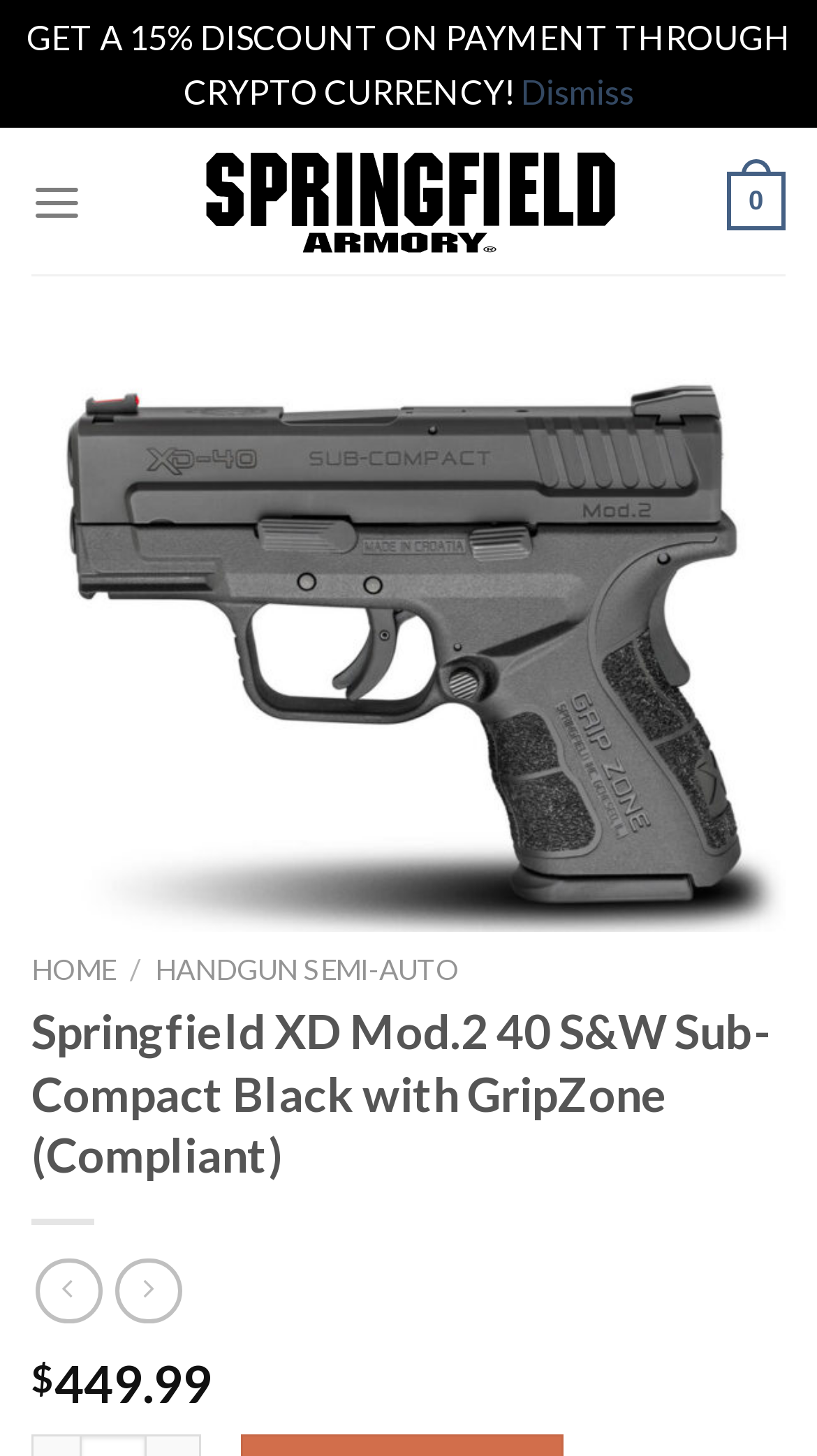Create a detailed narrative of the webpage’s visual and textual elements.

The webpage is about the Springfield XD Mod.2 40 S&W Sub-Compact Black with GripZone, a compliant firearm model. At the top, there is a promotional message "GET A 15% DISCOUNT ON PAYMENT THROUGH CRYPTO CURRENCY!" with a "Dismiss" link next to it. Below this message, there is a logo of Springfield Firearms, which is also a link. 

To the left of the logo, there is a "Menu" link that expands to a main menu. On the right side, there is a link with a "0" label. Below these elements, there is a large figure that takes up most of the page's width, containing an image of the firearm. 

Within the figure, there are navigation buttons "Previous" and "Next", both currently disabled. Above these buttons, there is a breadcrumb navigation menu with links to "HOME" and "HANDGUN SEMI-AUTO", separated by a slash. 

The main heading "Springfield XD Mod.2 40 S&W Sub-Compact Black with GripZone (Compliant)" is located below the navigation menu. Further down, there are two social media links represented by icons, and a price section displaying "$449.99".